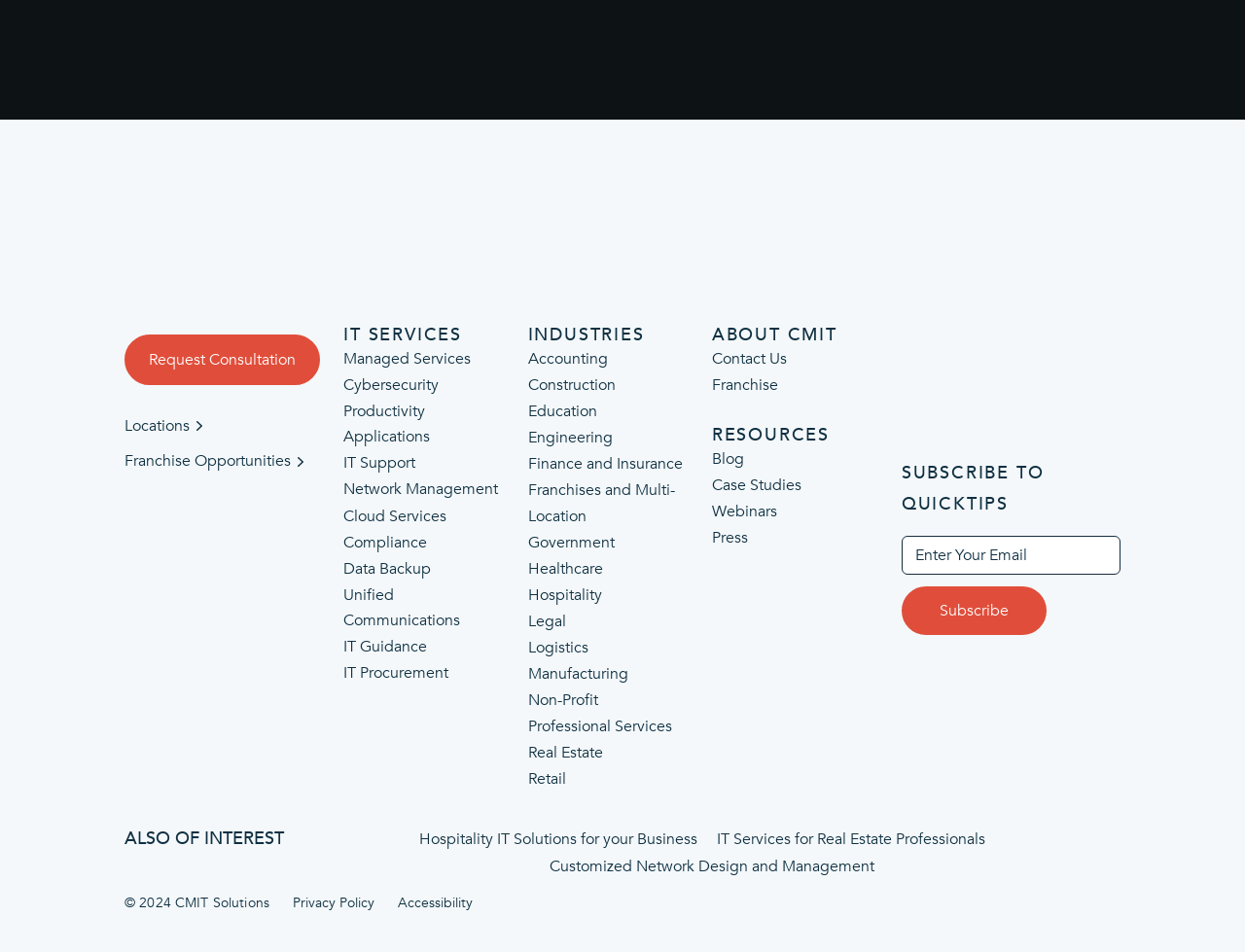Locate the bounding box coordinates of the element's region that should be clicked to carry out the following instruction: "Subscribe to QuickTips". The coordinates need to be four float numbers between 0 and 1, i.e., [left, top, right, bottom].

[0.724, 0.616, 0.84, 0.667]